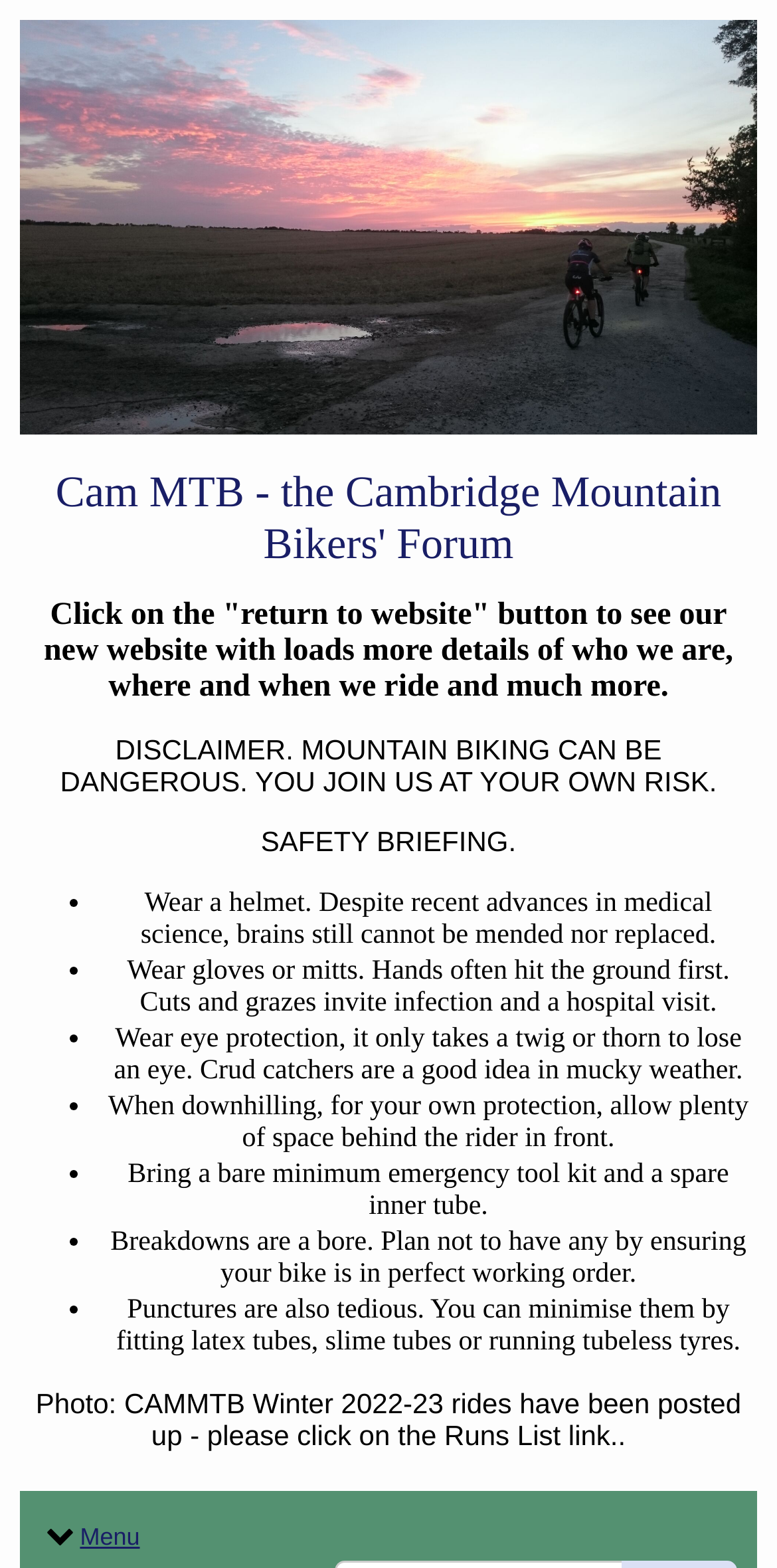Respond to the question below with a single word or phrase:
What is the purpose of the 'return to website' button?

To see the new website